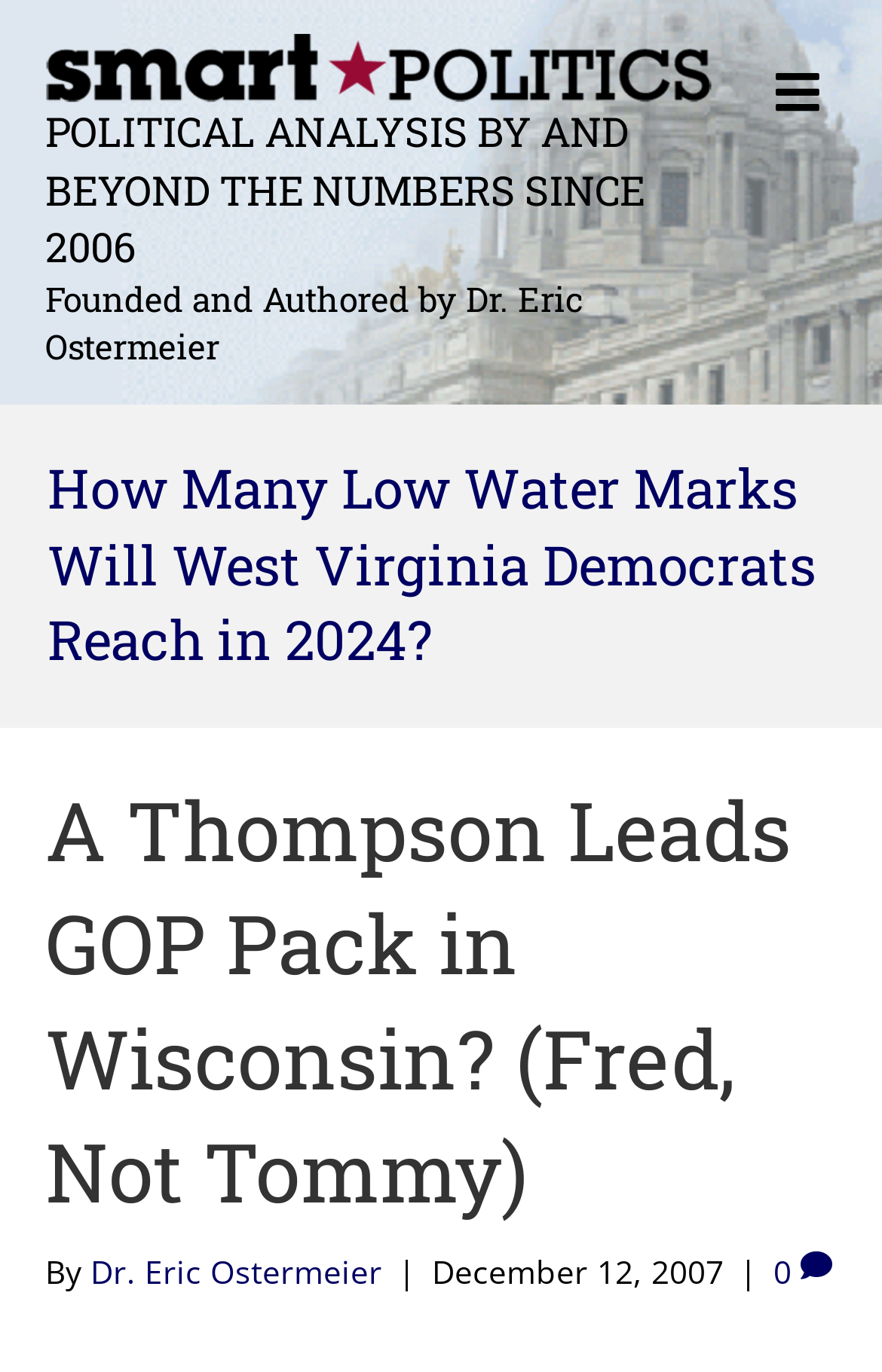Articulate a detailed summary of the webpage's content and design.

The webpage is titled "A Thompson Leads GOP Pack in Wisconsin? (Fred, Not Tommy) - Smart Politics" and features a prominent header section at the top. The header section contains a link to "Smart Politics" with an accompanying image, both positioned at the top-left corner of the page. Below this, there are two headings: "POLITICAL ANALYSIS BY AND BEYOND THE NUMBERS SINCE 2006" and "Founded and Authored by Dr. Eric Ostermeier", which are stacked vertically and occupy the top-third of the page.

To the top-right corner, there is a button labeled "MENU". The main content of the page is divided into sections, with the first section featuring a heading "How Many Low Water Marks Will West Virginia Democrats Reach in 2024?" followed by a link to the same title. This section is positioned roughly in the middle of the page.

Below this, there is another heading "A Thompson Leads GOP Pack in Wisconsin? (Fred, Not Tommy)" which is centered horizontally and takes up about half of the page's width. This is followed by a section containing the author's information, including the text "By", a link to "Dr. Eric Ostermeier", a vertical bar, and the date "December 12, 2007". This section is positioned at the bottom of the page, aligned to the left.